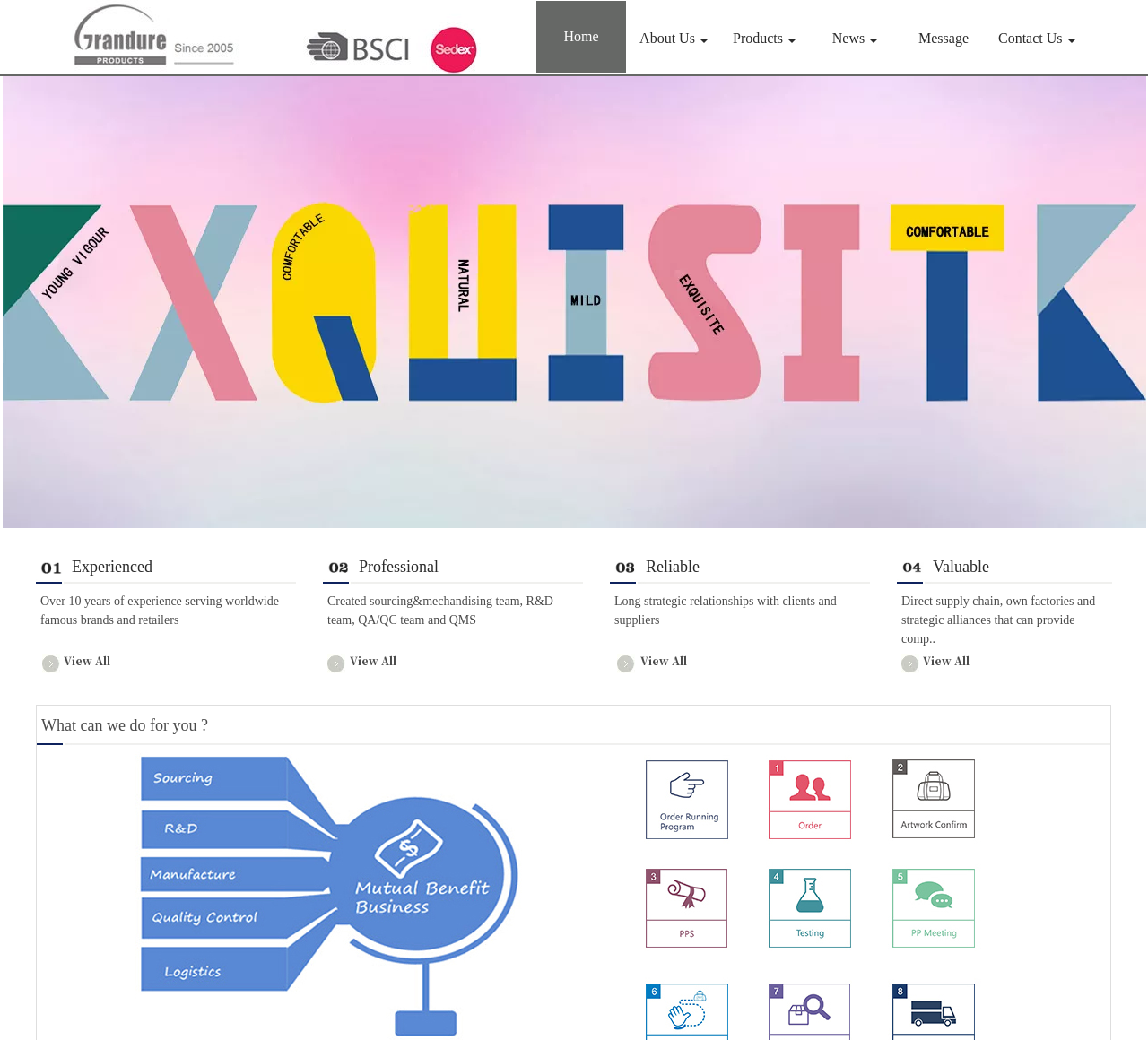What is the purpose of the webpage?
Using the image provided, answer with just one word or phrase.

To introduce the company